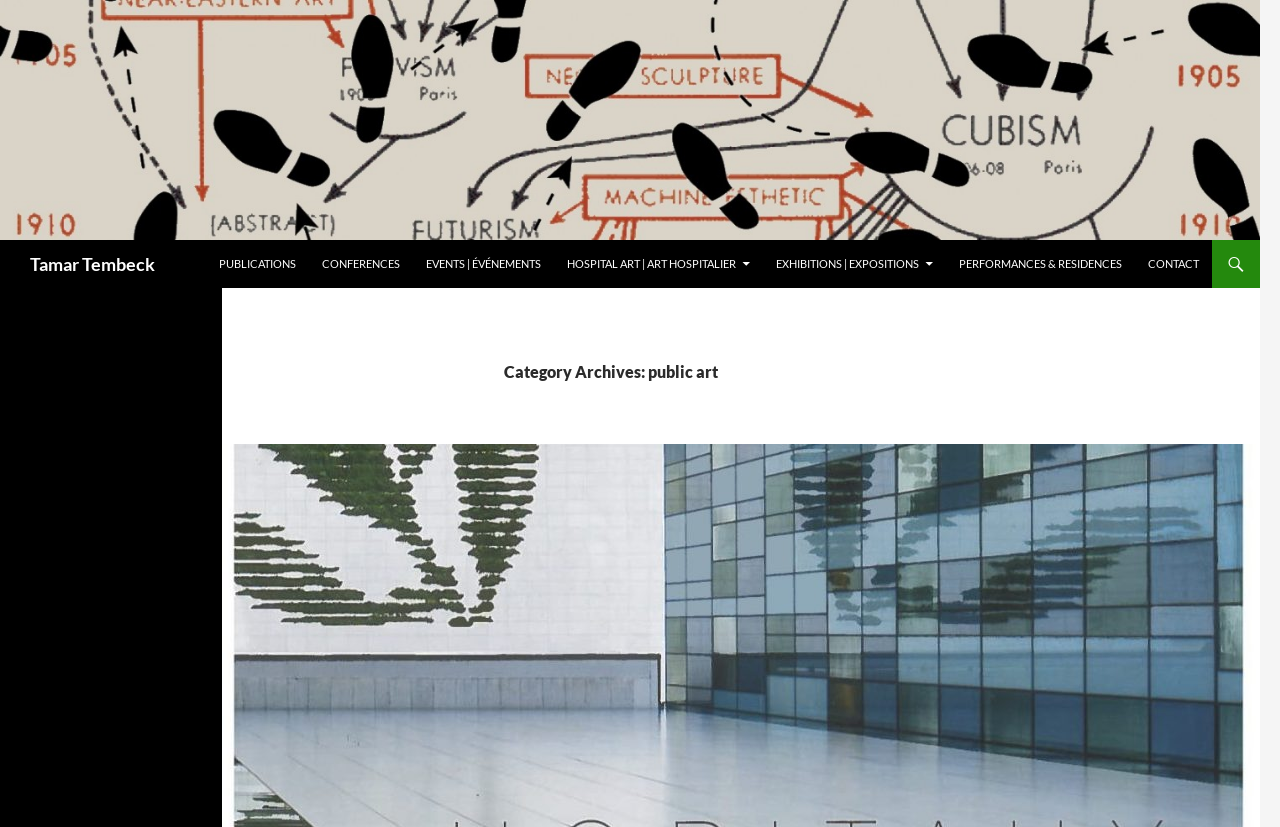Please answer the following question using a single word or phrase: 
Is there a search function on this webpage?

Yes